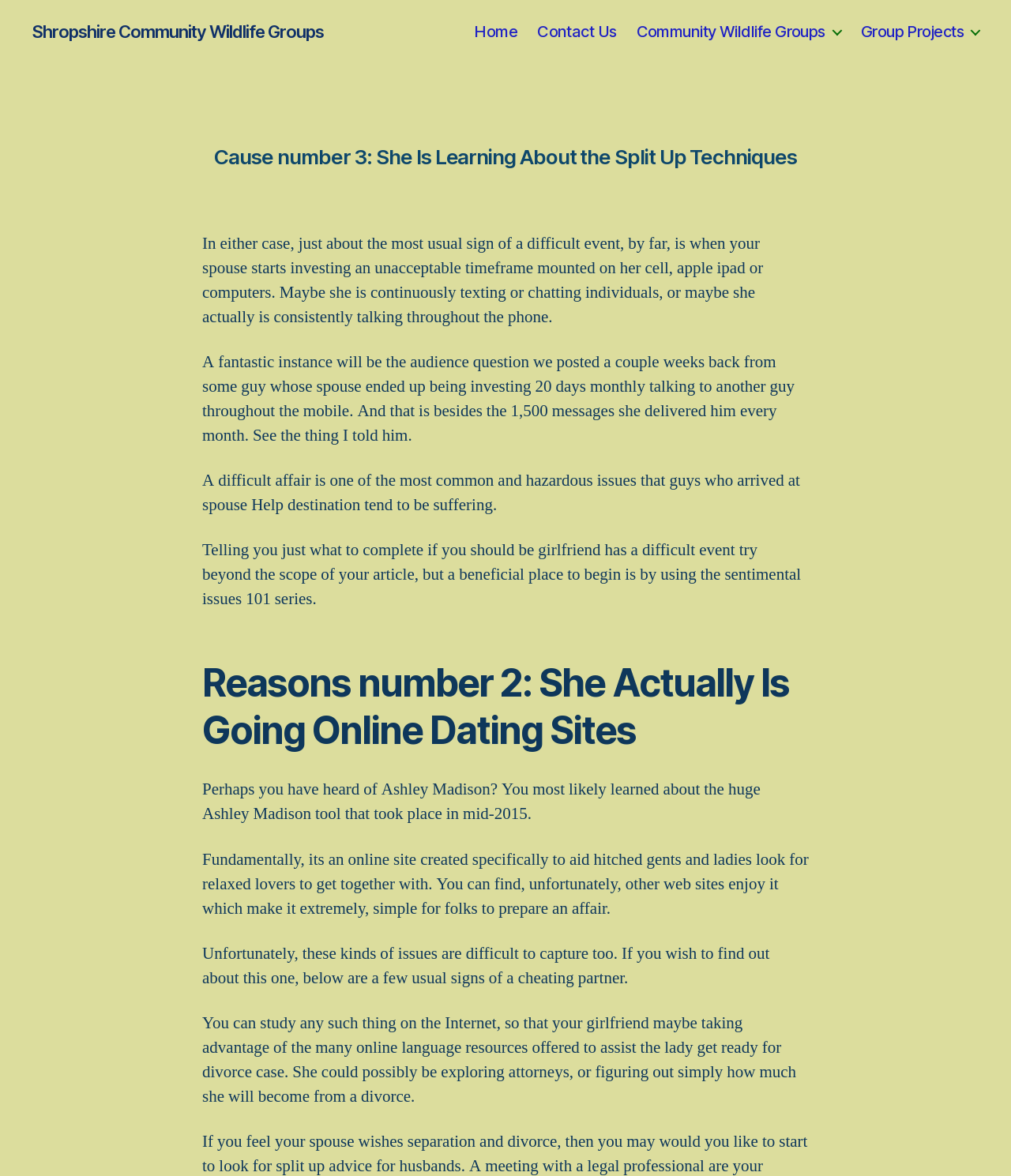Answer with a single word or phrase: 
What is the name of the website mentioned in the article?

Ashley Madison